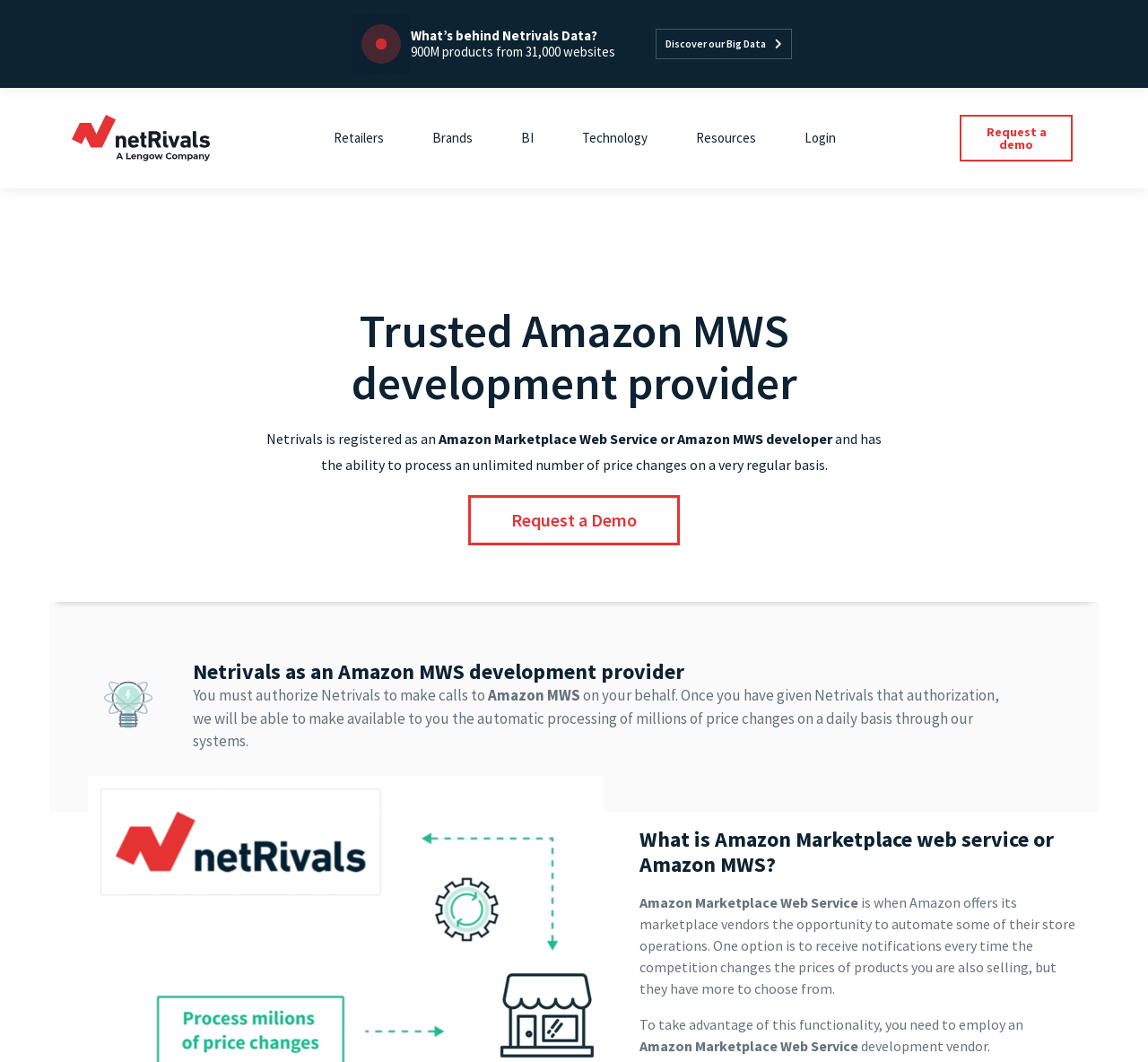Determine the bounding box coordinates of the target area to click to execute the following instruction: "Discover our Big Data."

[0.571, 0.027, 0.69, 0.056]